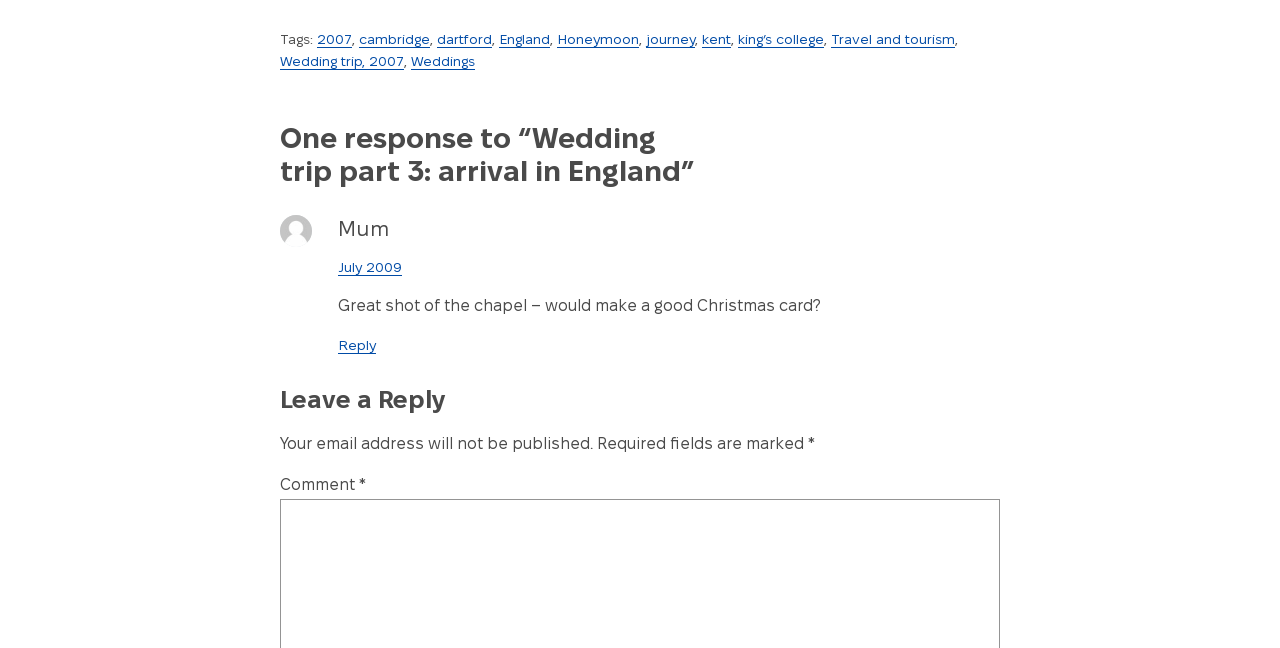Where did the wedding trip take place?
Using the image, respond with a single word or phrase.

England